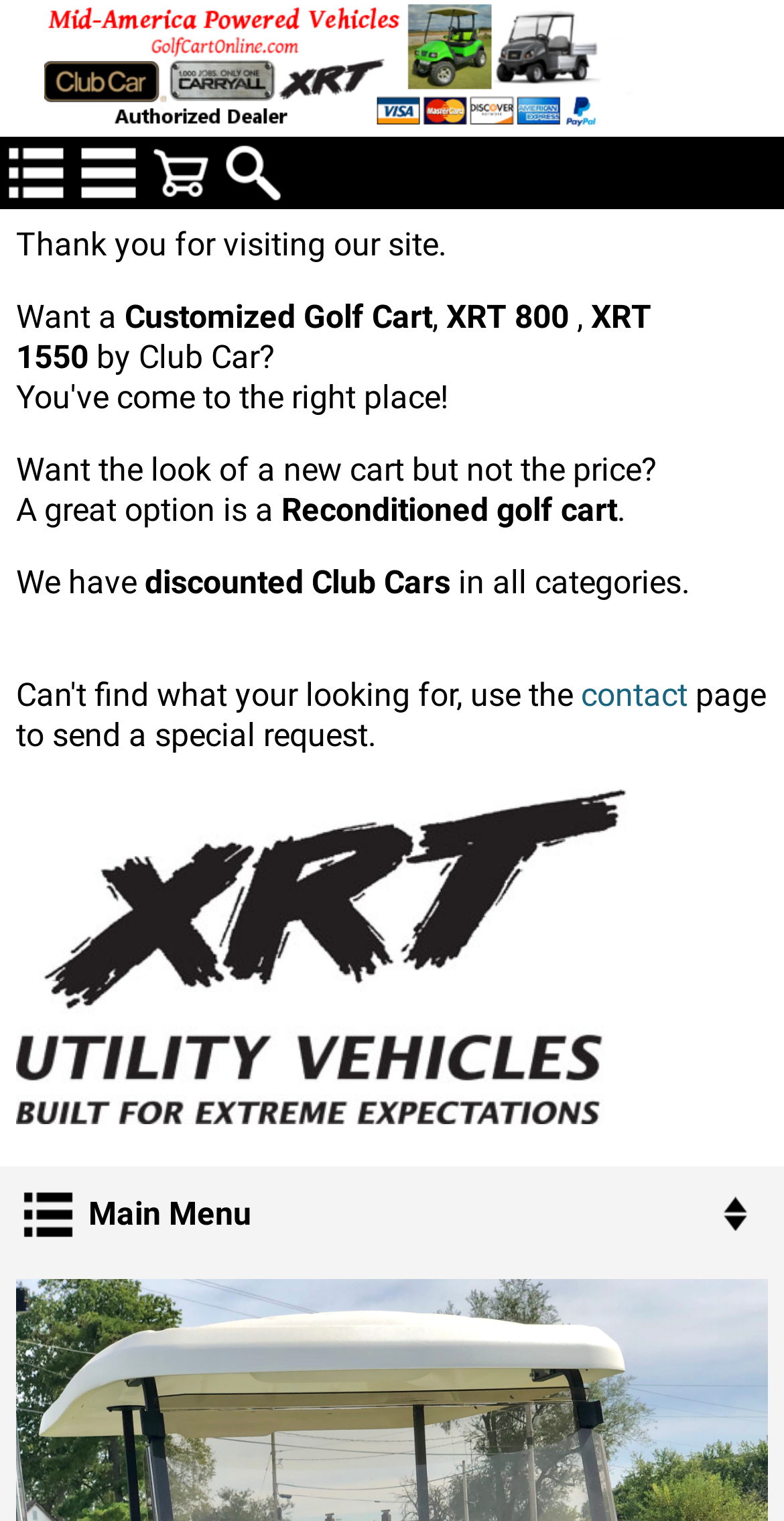What is the company name mentioned on the webpage? Refer to the image and provide a one-word or short phrase answer.

GolfCartOnline